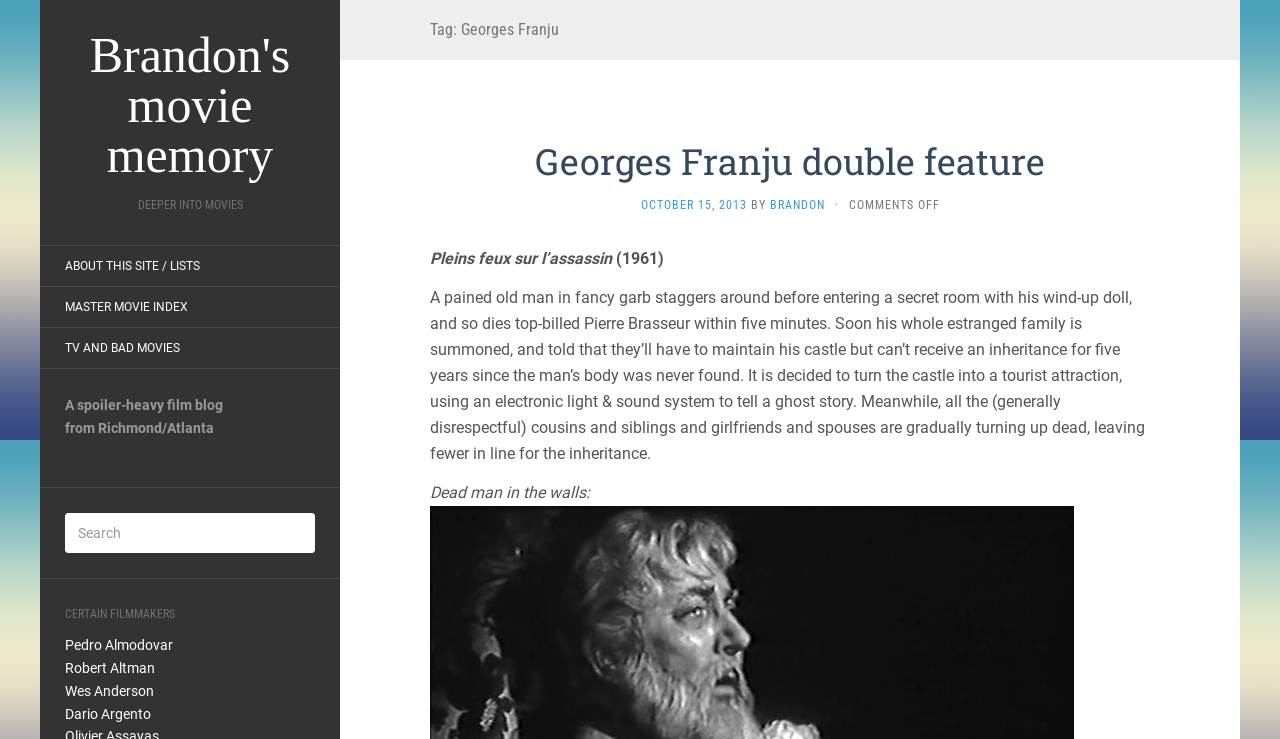Please indicate the bounding box coordinates of the element's region to be clicked to achieve the instruction: "Click on the link to access the ABOUT THIS SITE / LISTS page". Provide the coordinates as four float numbers between 0 and 1, i.e., [left, top, right, bottom].

[0.031, 0.337, 0.176, 0.383]